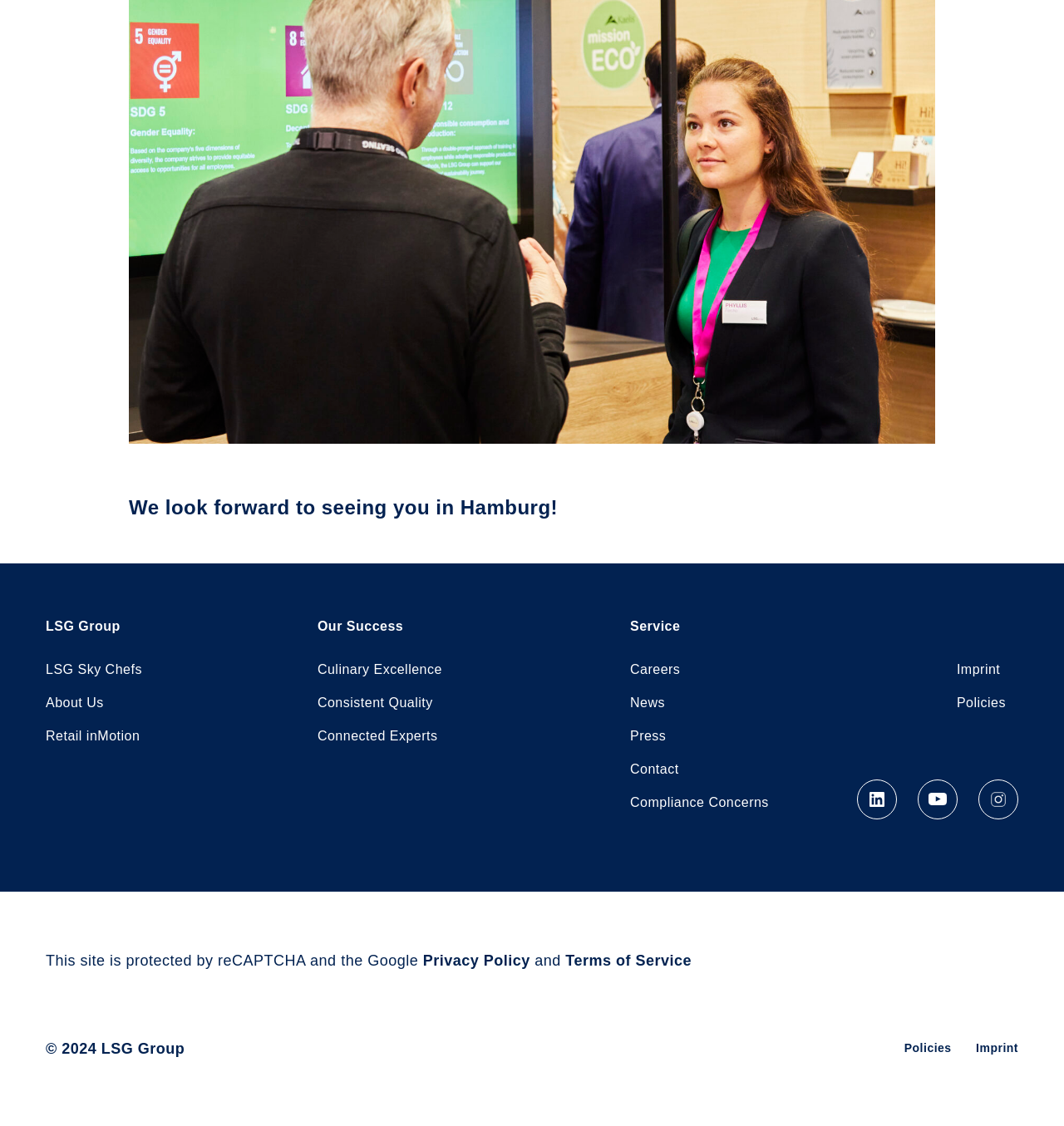Answer the question using only one word or a concise phrase: How many main categories are present in the middle section of the webpage?

3